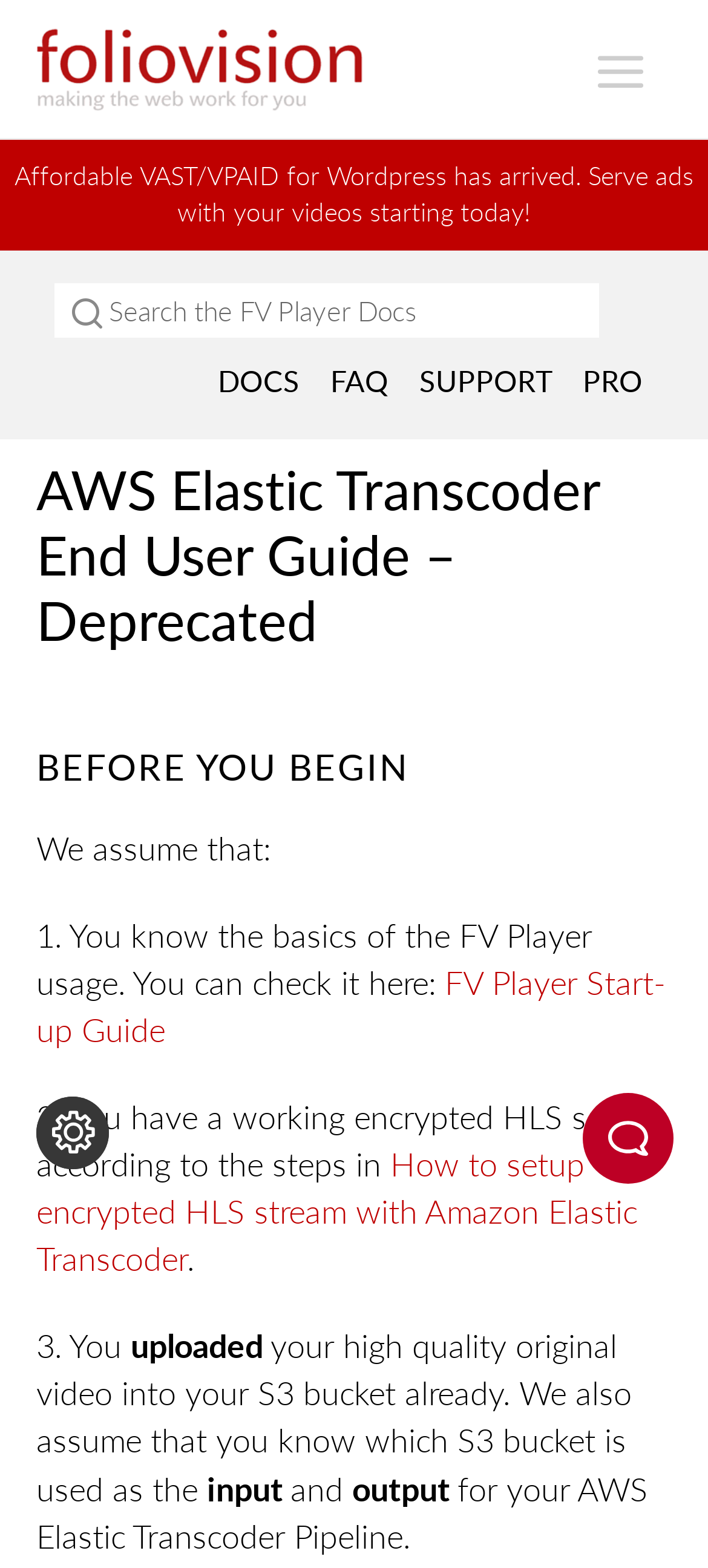Point out the bounding box coordinates of the section to click in order to follow this instruction: "Go to FOLIOVISION".

[0.051, 0.009, 0.513, 0.079]